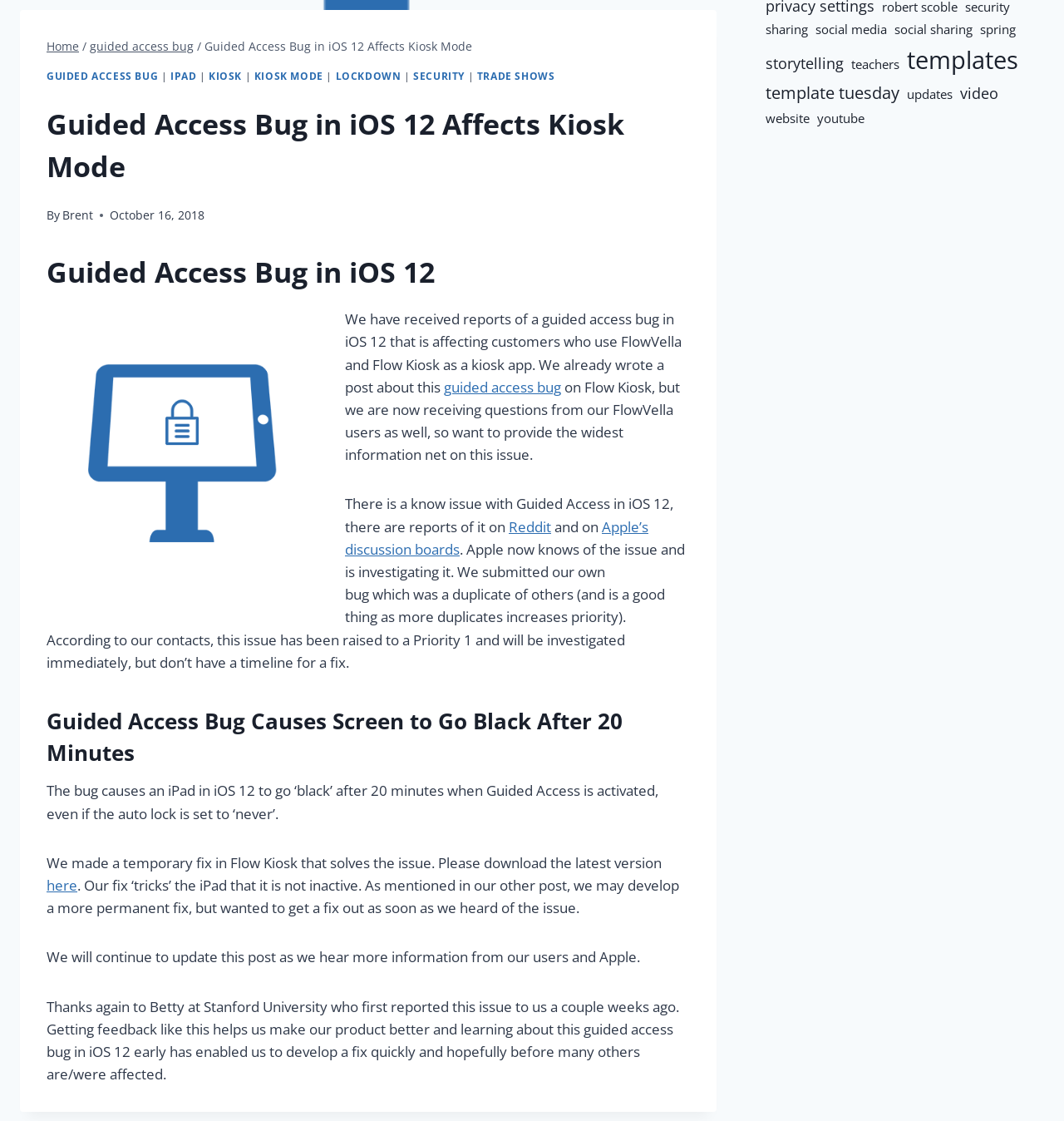Please provide the bounding box coordinates for the UI element as described: "guided access bug". The coordinates must be four floats between 0 and 1, represented as [left, top, right, bottom].

[0.417, 0.337, 0.527, 0.354]